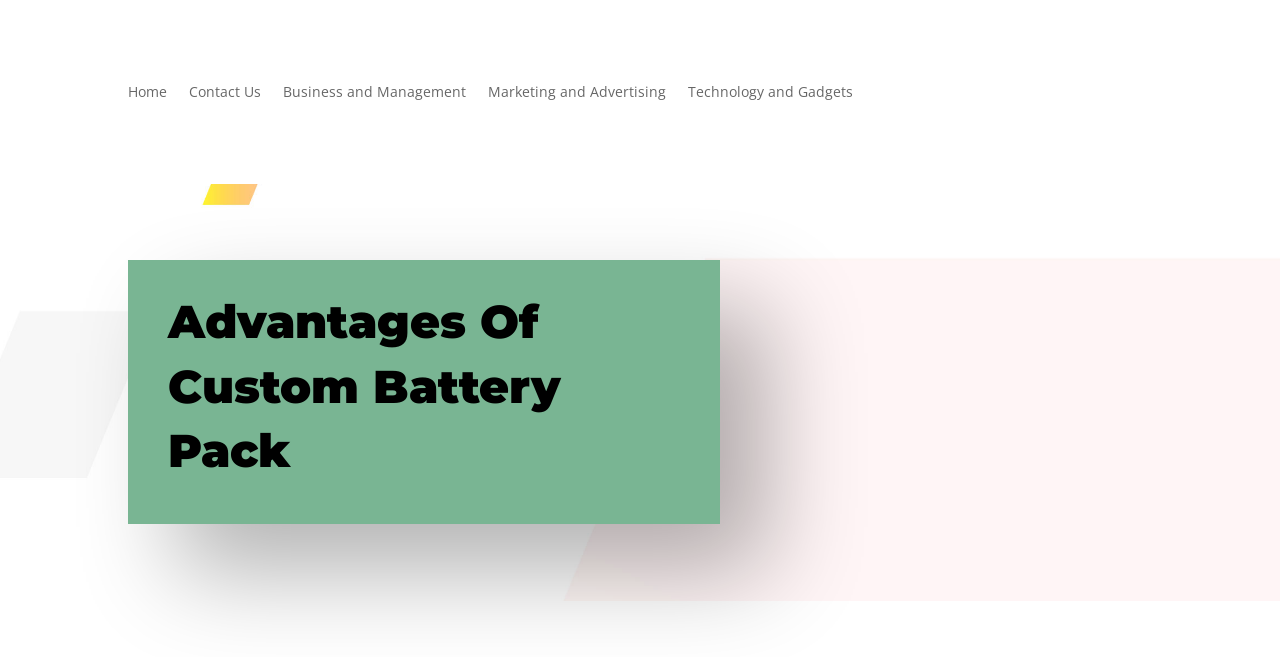Ascertain the bounding box coordinates for the UI element detailed here: "Home". The coordinates should be provided as [left, top, right, bottom] with each value being a float between 0 and 1.

[0.1, 0.129, 0.13, 0.163]